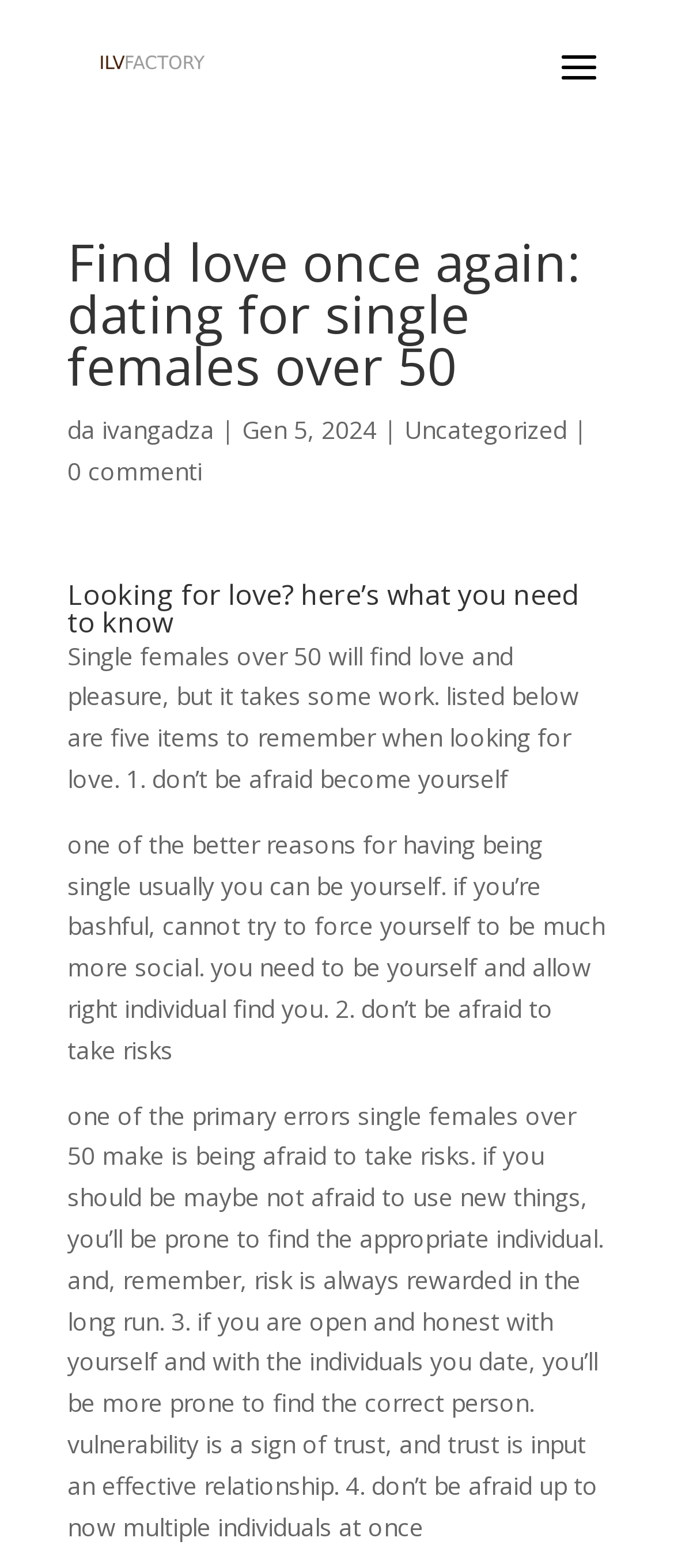Identify and provide the bounding box coordinates of the UI element described: "Ray". The coordinates should be formatted as [left, top, right, bottom], with each number being a float between 0 and 1.

None